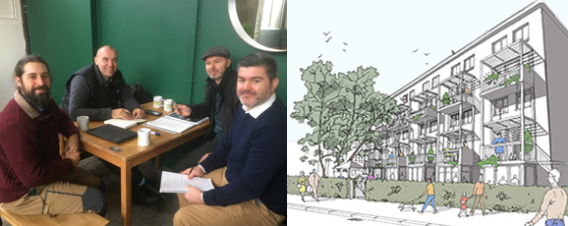Provide a one-word or brief phrase answer to the question:
What is the theme of the architectural design?

sustainable architecture